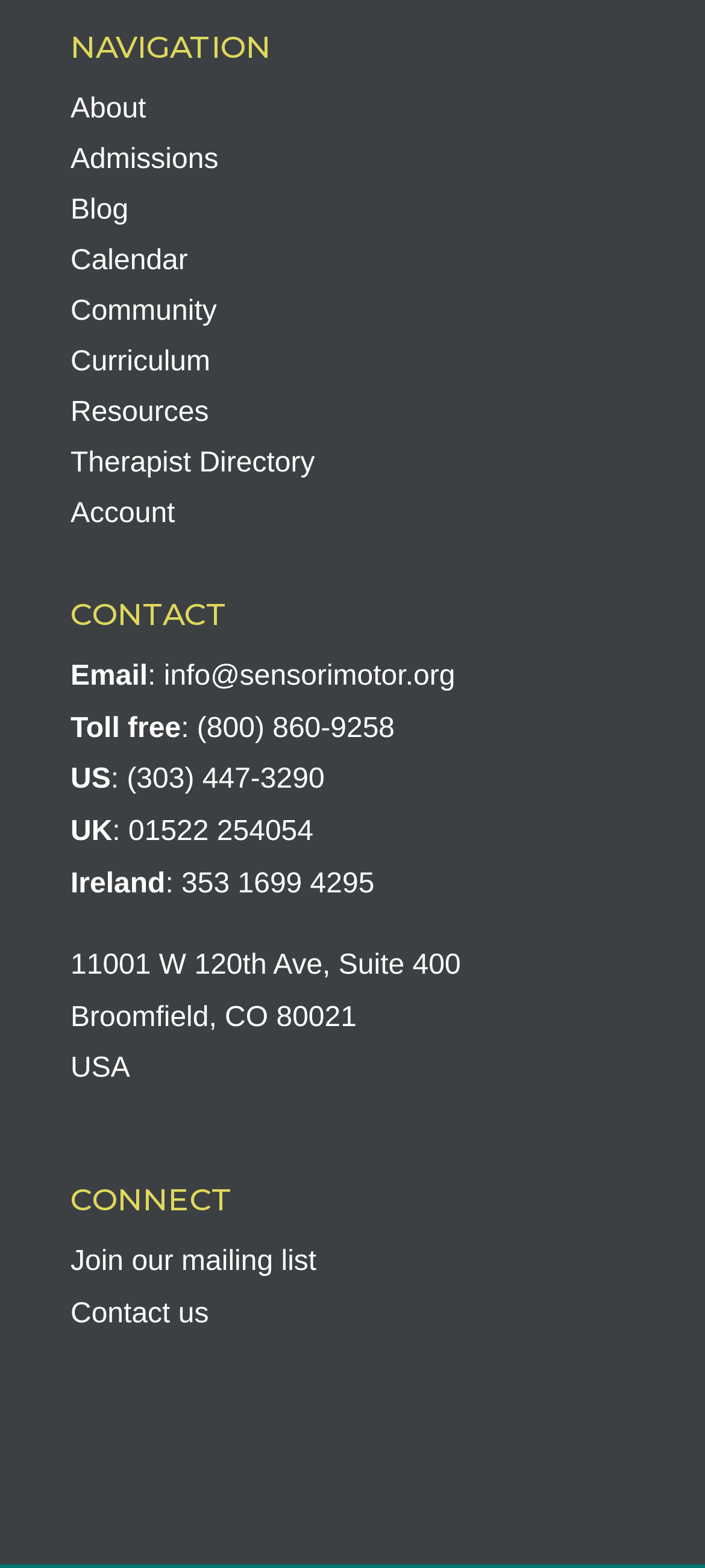Please identify the bounding box coordinates of the clickable region that I should interact with to perform the following instruction: "Contact us". The coordinates should be expressed as four float numbers between 0 and 1, i.e., [left, top, right, bottom].

[0.1, 0.828, 0.296, 0.848]